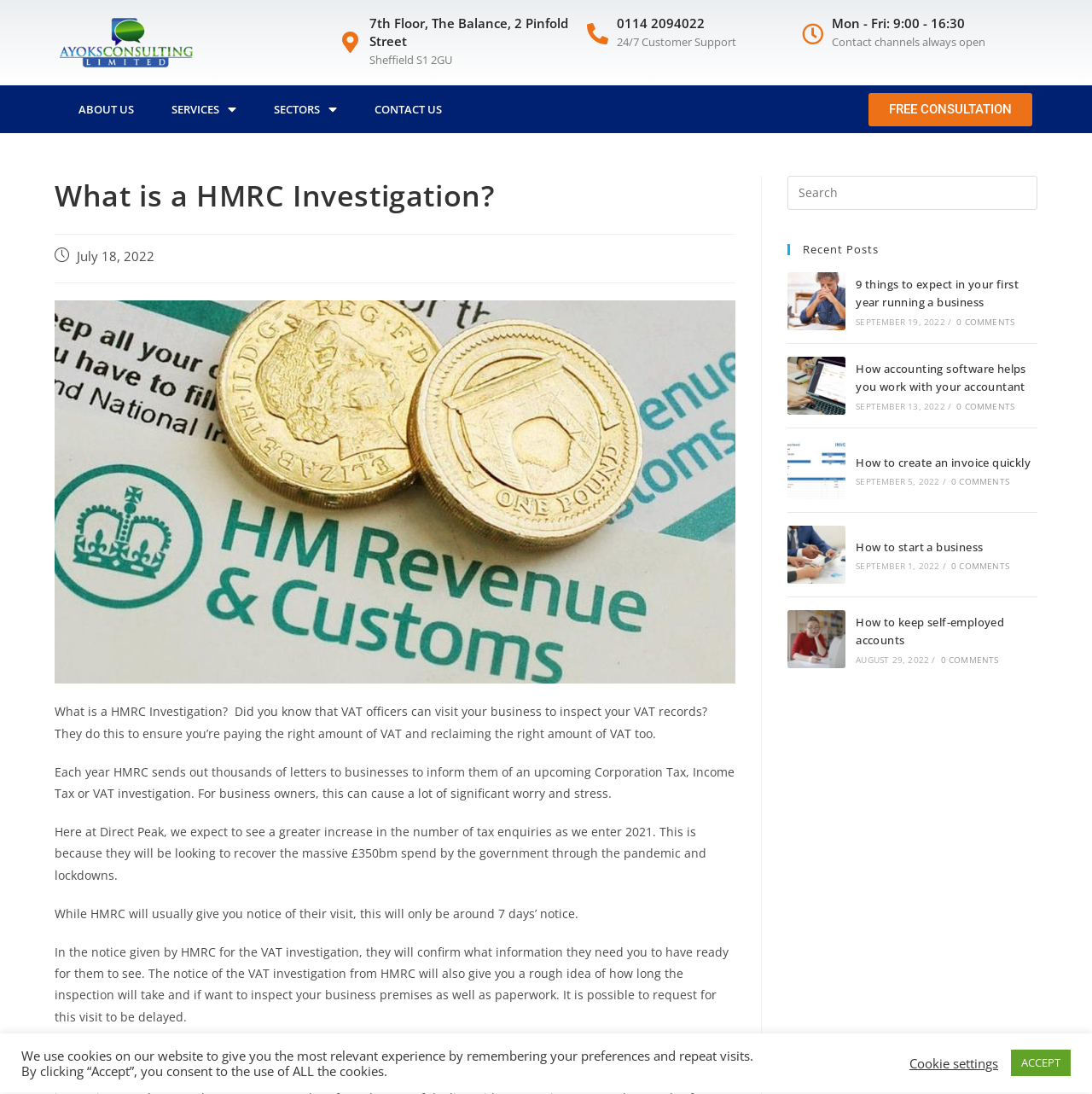What is the address of Ayoks Consulting?
Using the visual information, respond with a single word or phrase.

7th Floor, The Balance, 2 Pinfold Street, Sheffield S1 2GU